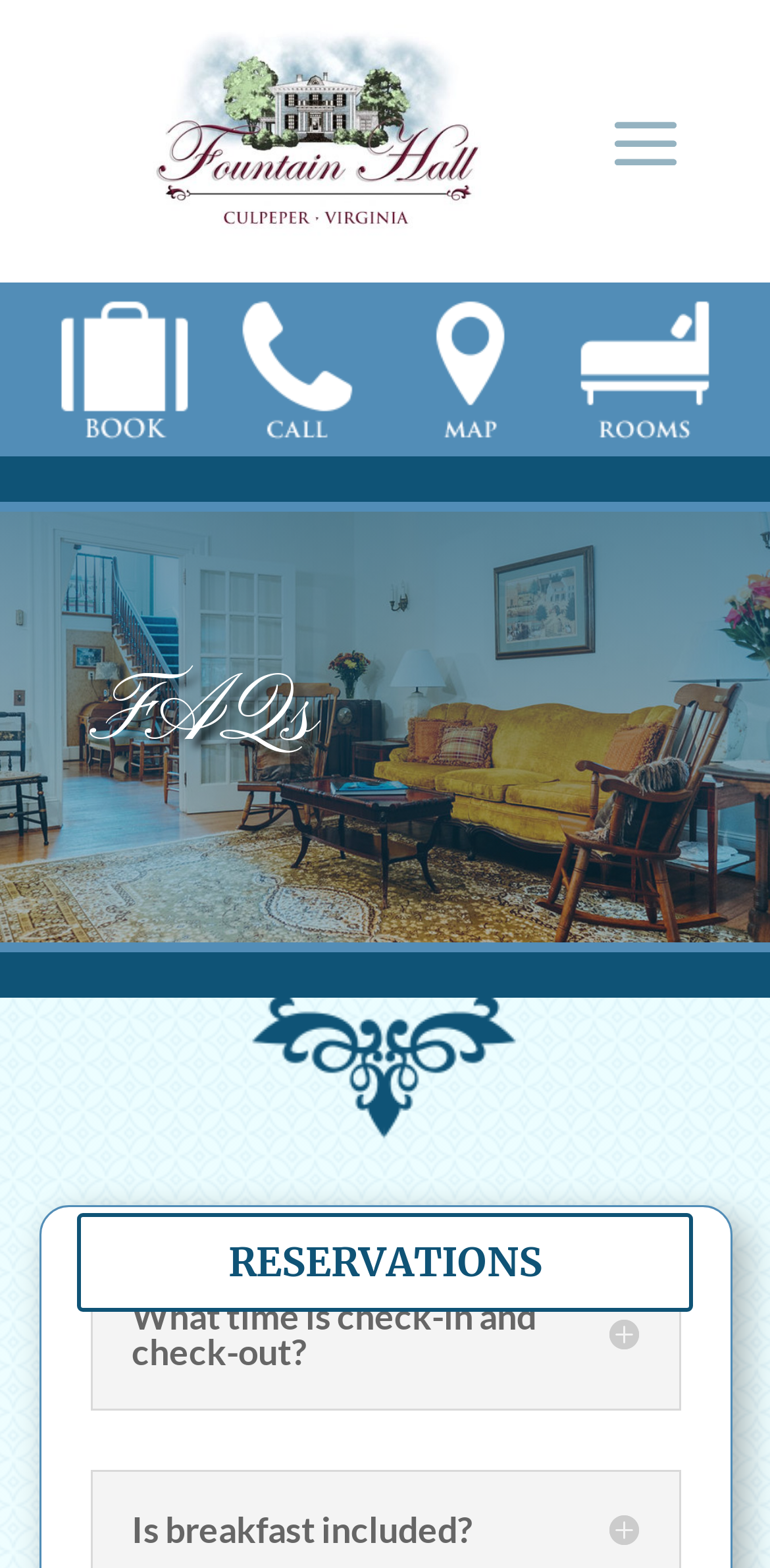Please analyze the image and give a detailed answer to the question:
Is there a link to make reservations?

I can see a link element 'RESERVATIONS =' which suggests that there is a link to make reservations on this webpage.